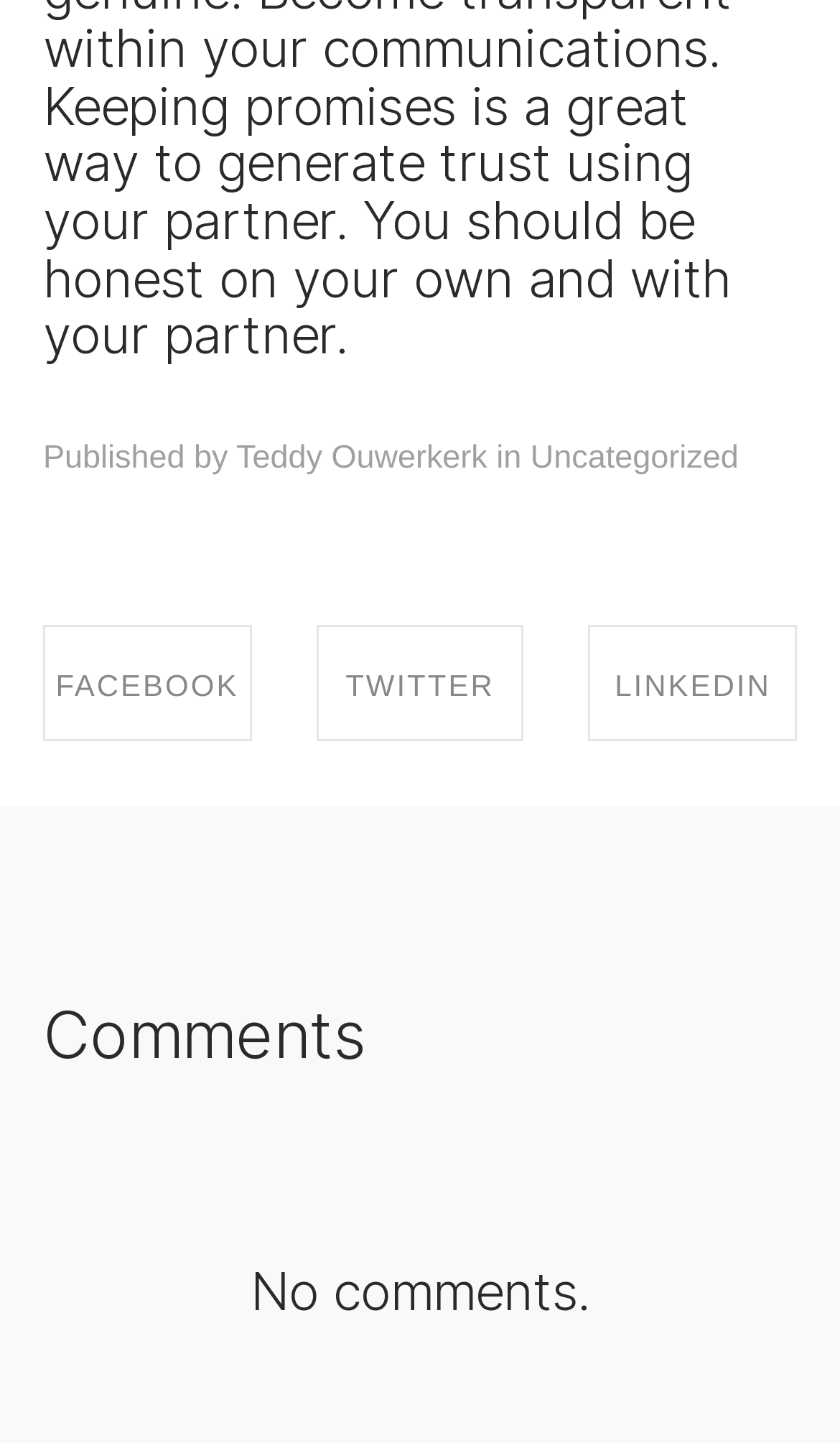What is the current number of comments on the article?
Your answer should be a single word or phrase derived from the screenshot.

No comments